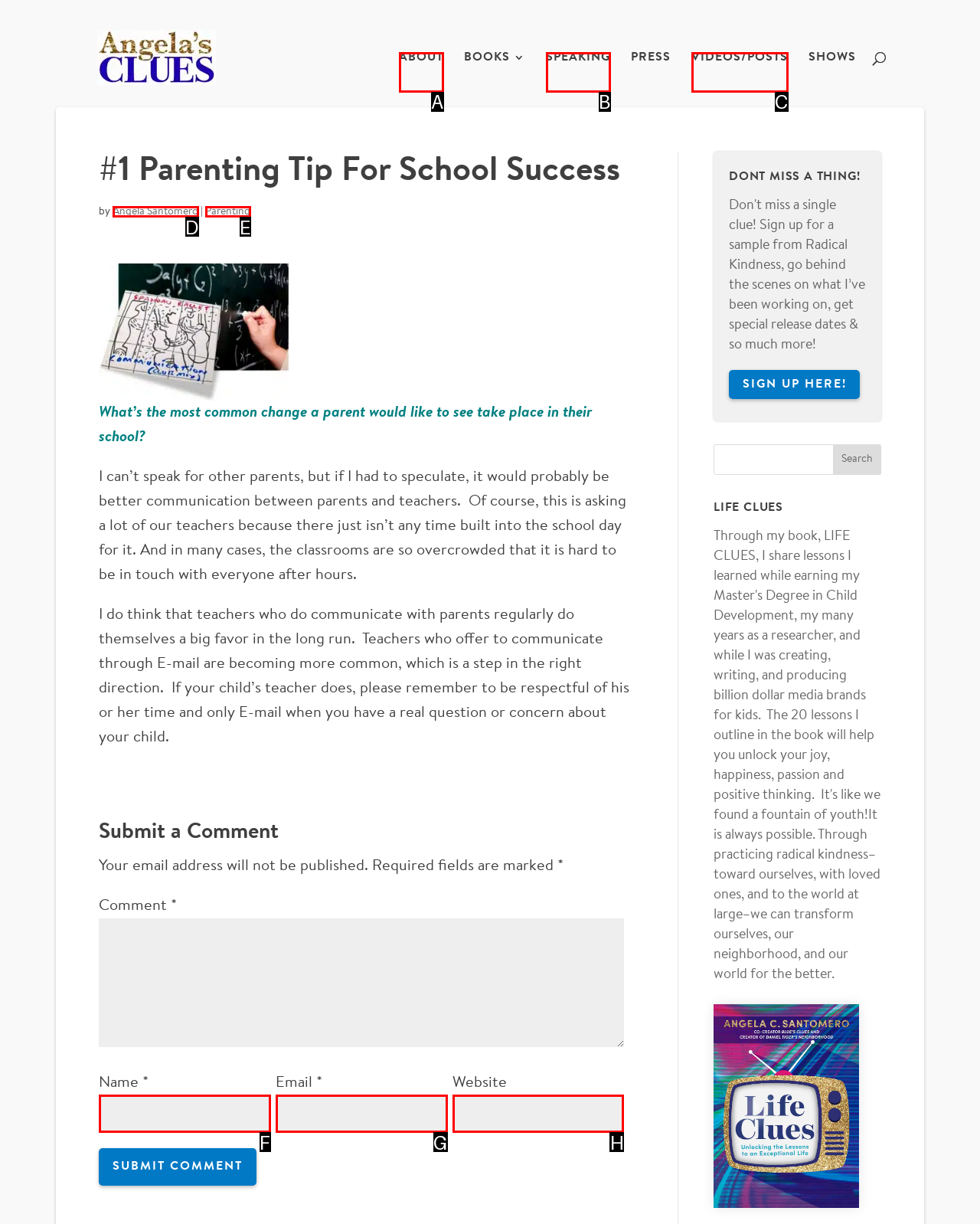Identify the HTML element that corresponds to the description: parent_node: Email * aria-describedby="email-notes" name="email" Provide the letter of the matching option directly from the choices.

G